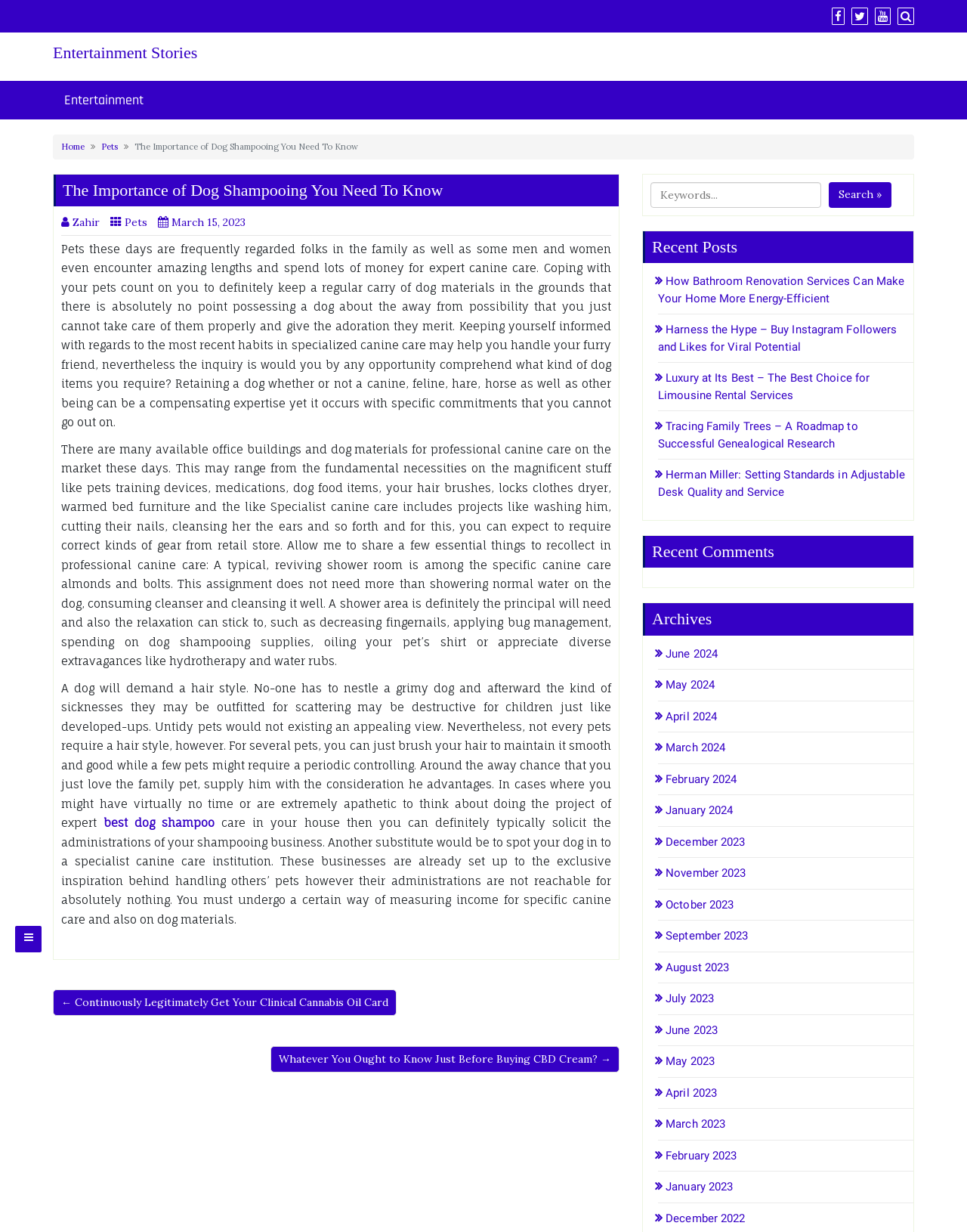Refer to the element description parent_node: Skip to content and identify the corresponding bounding box in the screenshot. Format the coordinates as (top-left x, top-left y, bottom-right x, bottom-right y) with values in the range of 0 to 1.

[0.016, 0.752, 0.043, 0.773]